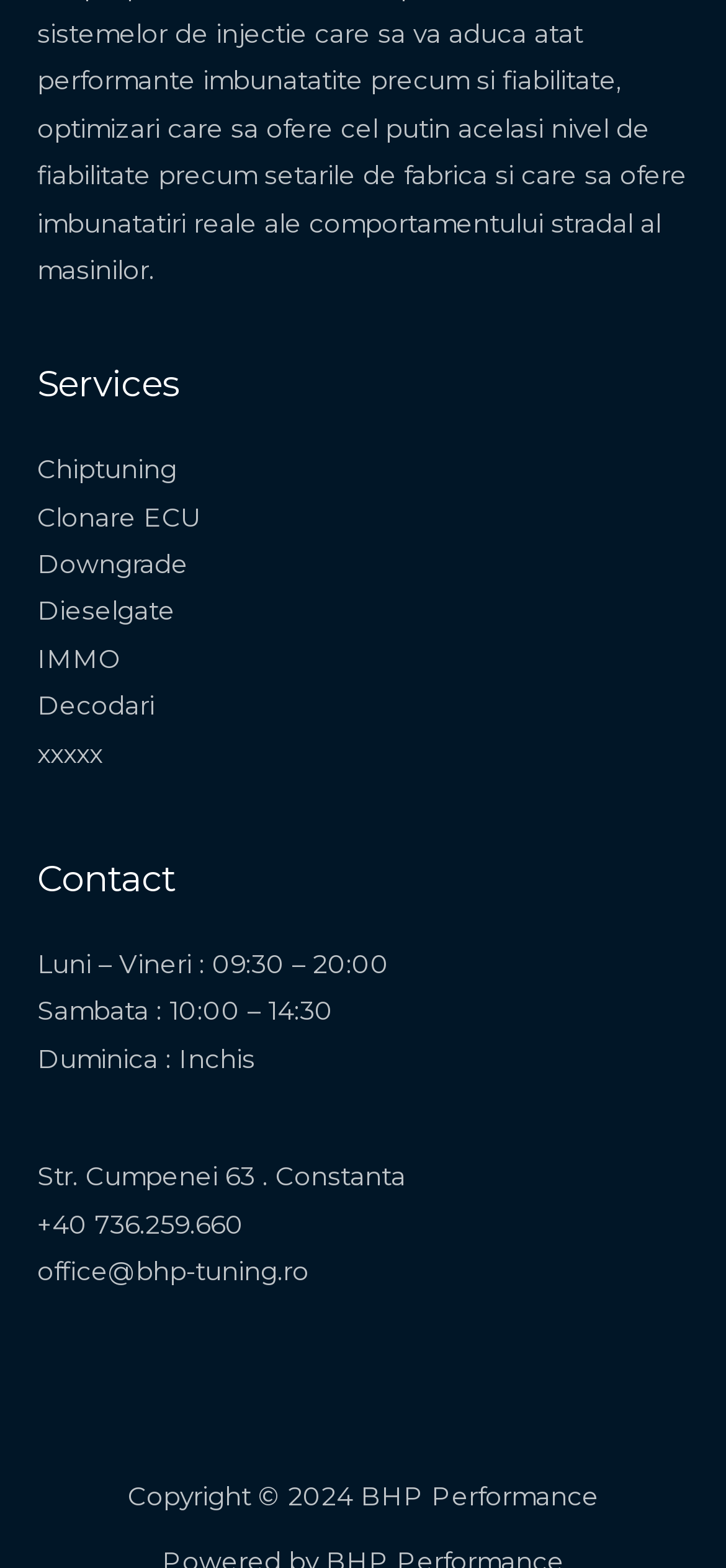Identify the bounding box for the UI element that is described as follows: "Str. Cumpenei 63 . Constanta".

[0.051, 0.741, 0.559, 0.76]